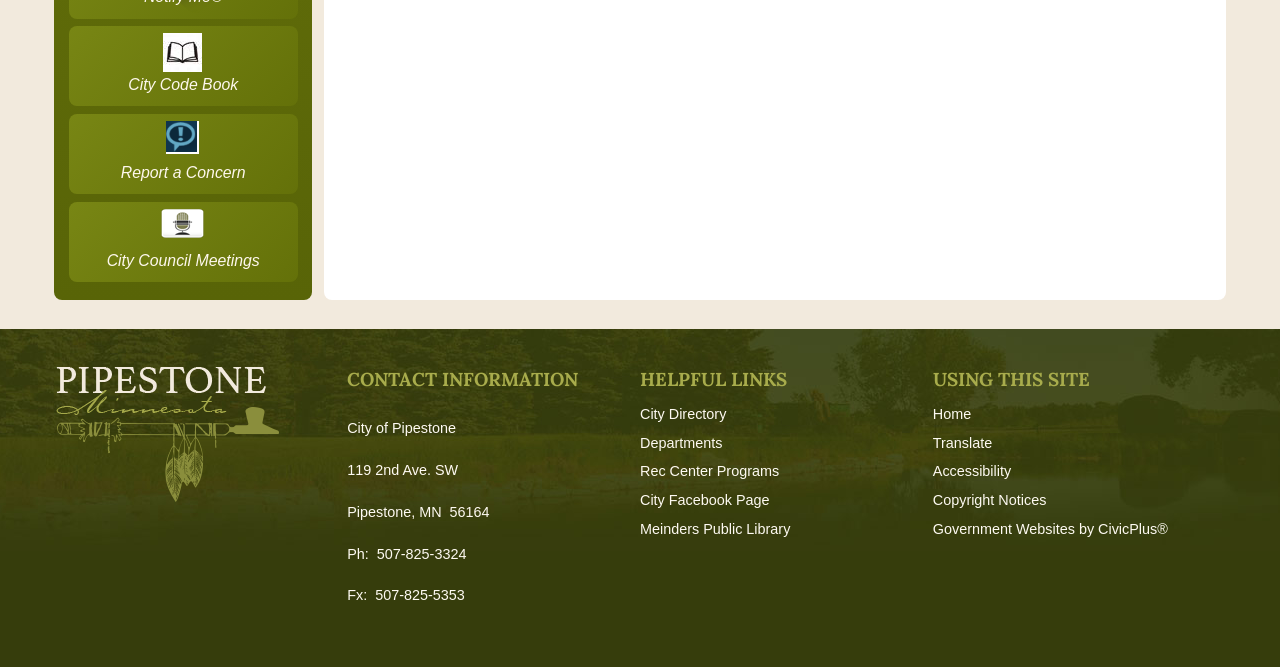Please identify the bounding box coordinates of the region to click in order to complete the given instruction: "Open City Code Book". The coordinates should be four float numbers between 0 and 1, i.e., [left, top, right, bottom].

[0.054, 0.039, 0.233, 0.16]